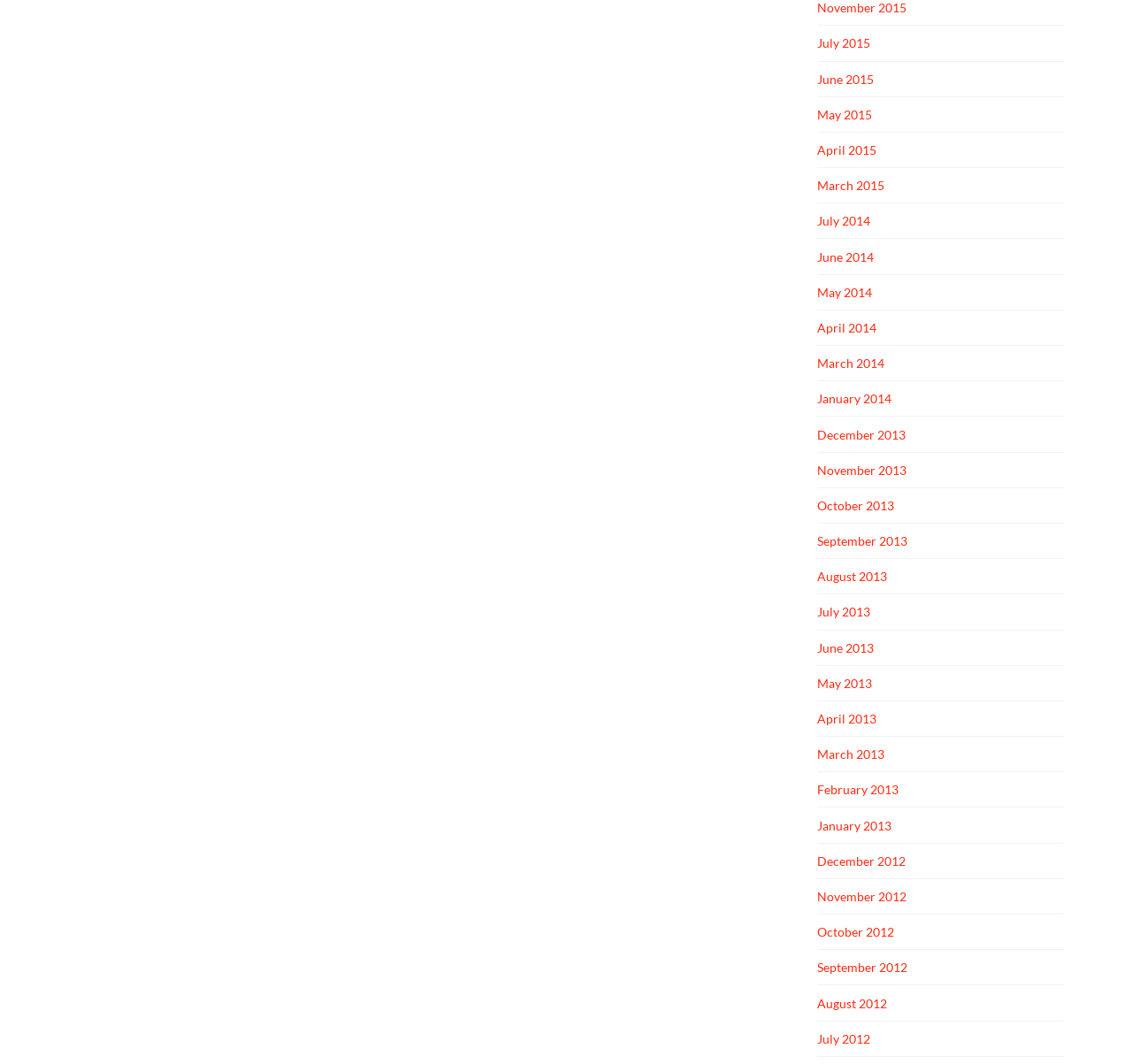Could you indicate the bounding box coordinates of the region to click in order to complete this instruction: "View July 2014".

[0.722, 0.201, 0.769, 0.215]